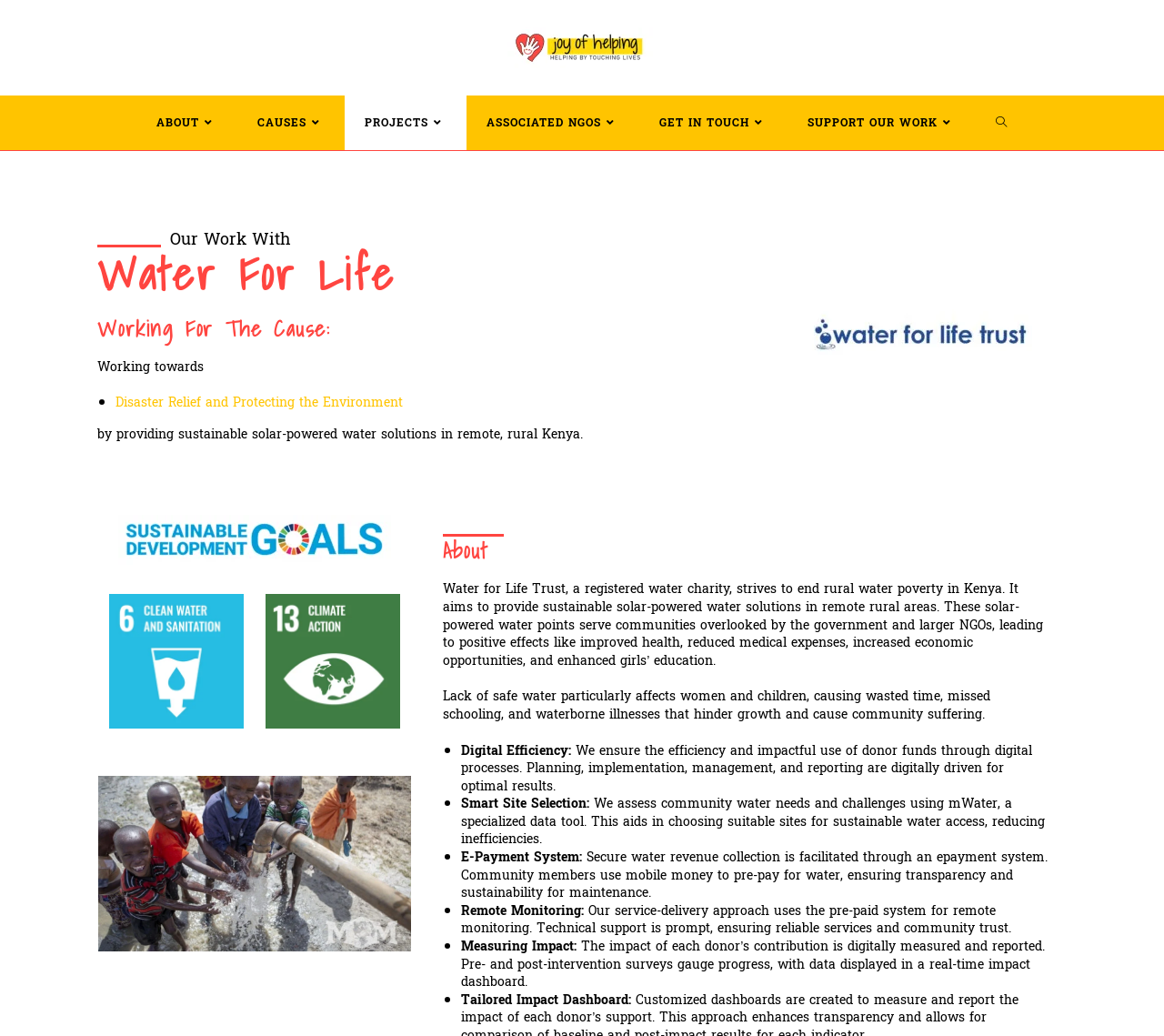Please identify the bounding box coordinates of the clickable area that will allow you to execute the instruction: "Click on ABOUT".

[0.117, 0.092, 0.204, 0.145]